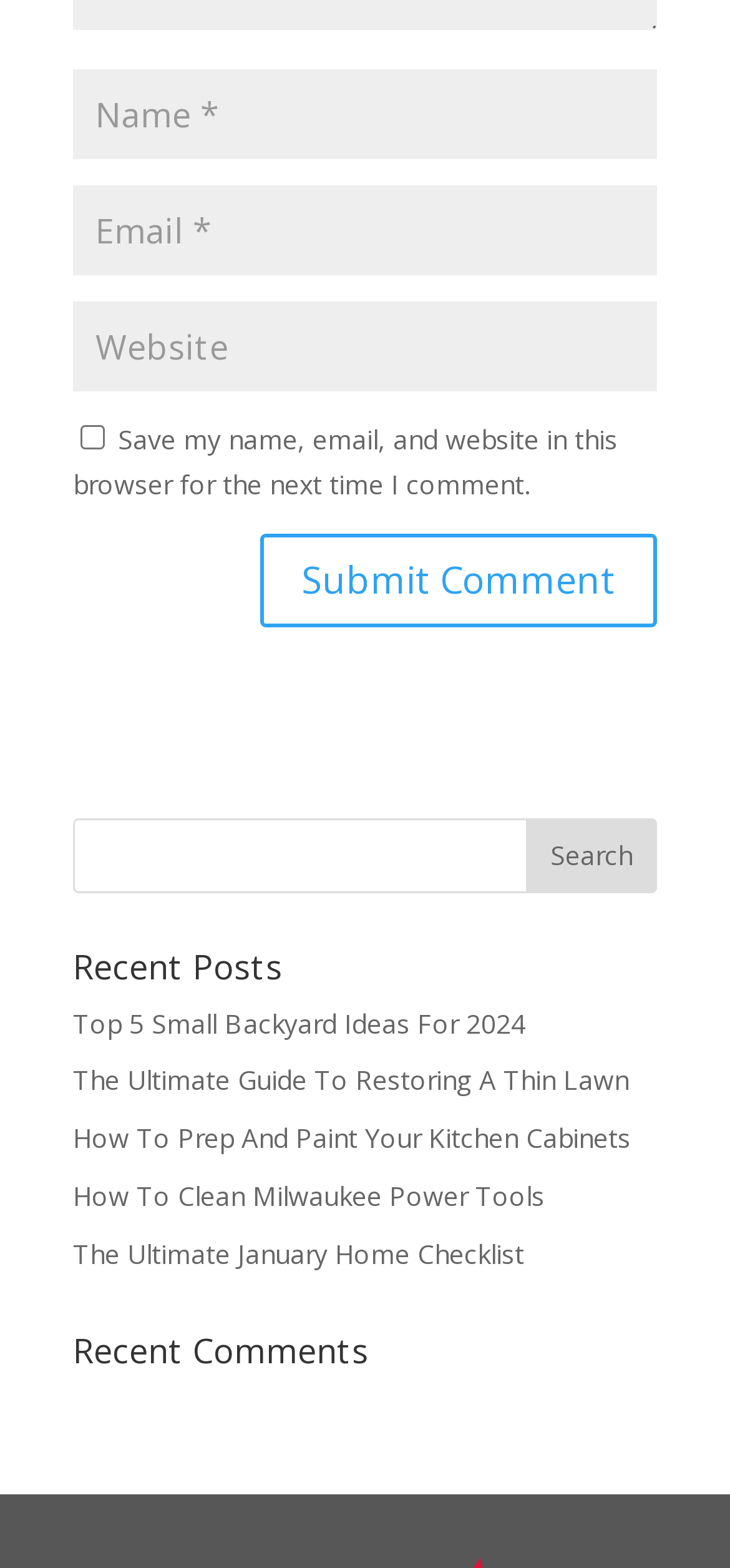Please determine the bounding box coordinates of the element's region to click in order to carry out the following instruction: "Submit a comment". The coordinates should be four float numbers between 0 and 1, i.e., [left, top, right, bottom].

[0.356, 0.34, 0.9, 0.4]